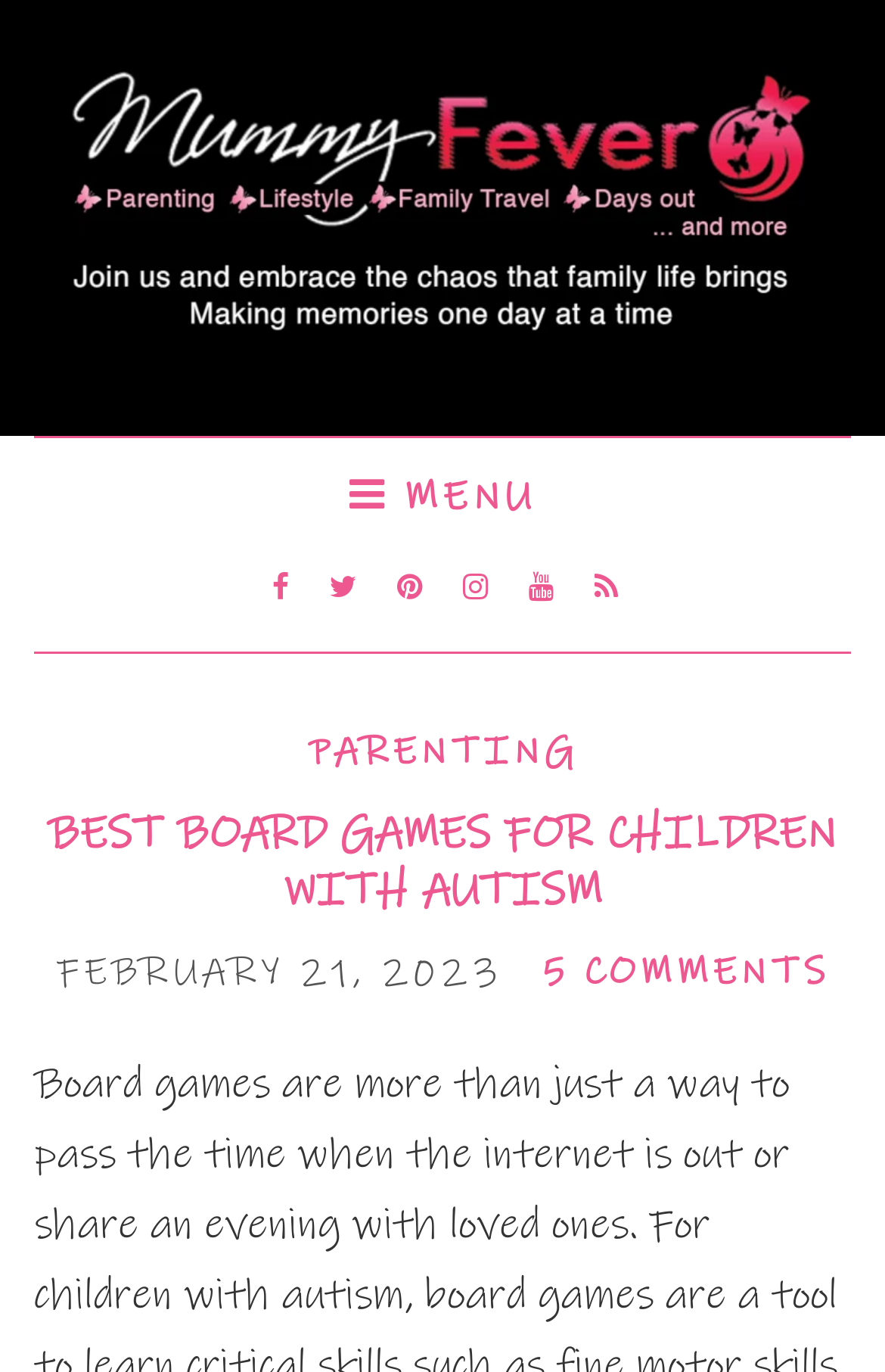Use a single word or phrase to answer the question:
How many comments does the article have?

5